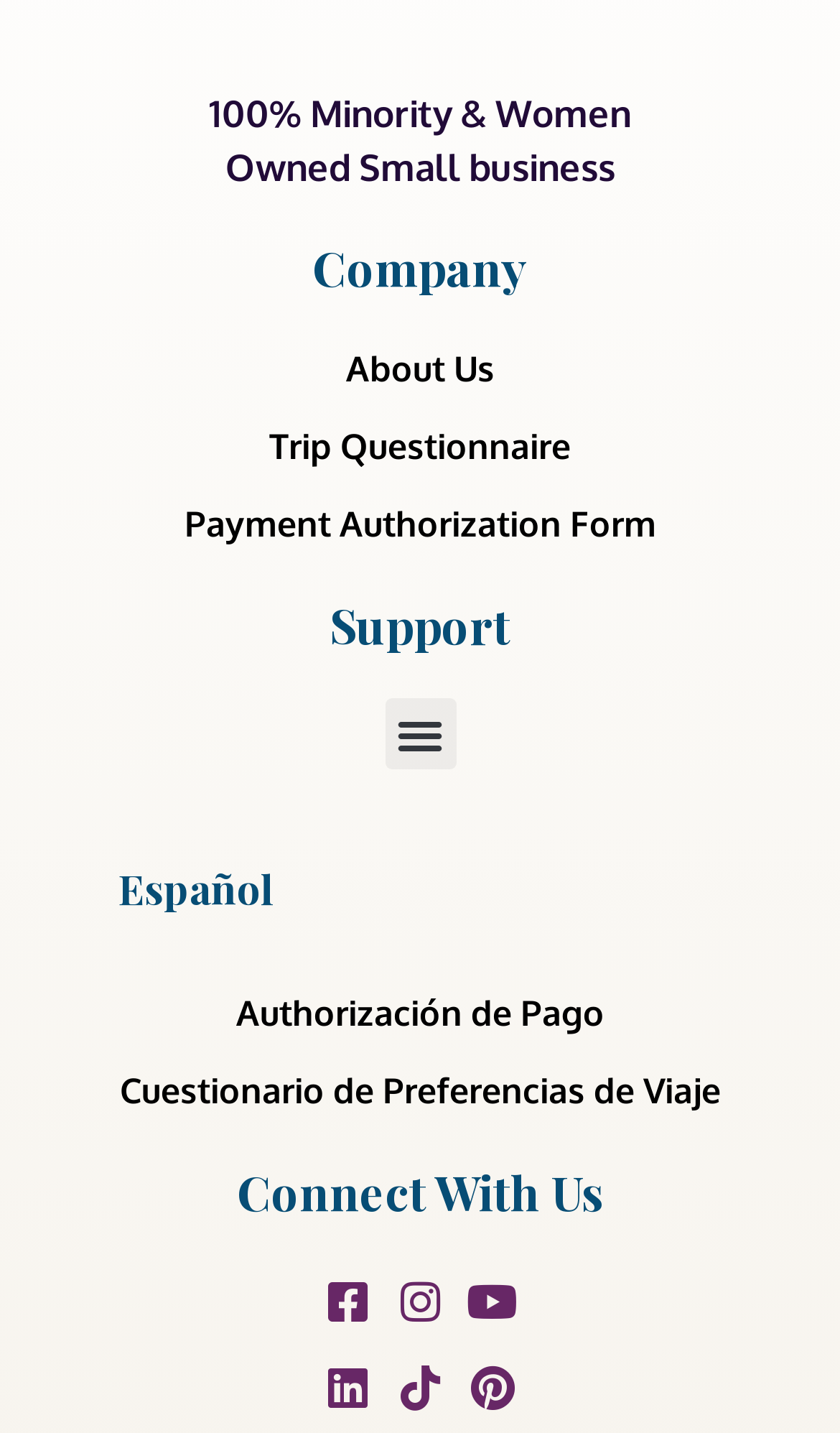Find the bounding box coordinates corresponding to the UI element with the description: "Facebook-square". The coordinates should be formatted as [left, top, right, bottom], with values as floats between 0 and 1.

[0.371, 0.883, 0.457, 0.934]